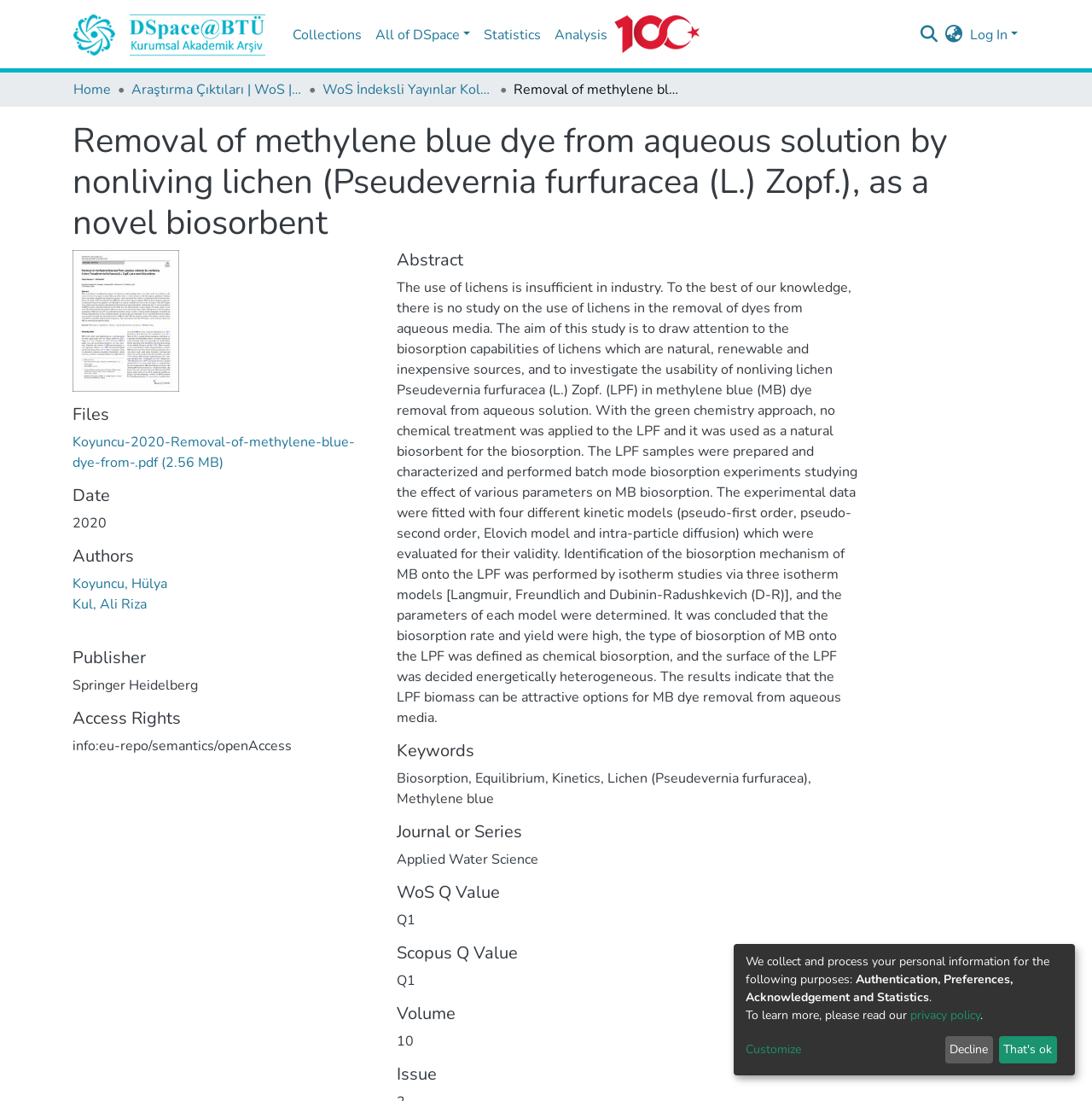Describe all the key features of the webpage in detail.

This webpage appears to be a research article page, specifically a repository of academic papers. At the top, there is a main navigation bar with several links, including a repository logo, collections, all of DSpace, statistics, analysis, and a search bar. Below the navigation bar, there is a breadcrumb navigation section with links to home, research outputs, and WoS indexed publications collection.

The main content of the page is divided into several sections. The first section displays the title of the research article, "Removal of methylene blue dye from aqueous solution by nonliving lichen (Pseudevernia furfuracea (L.) Zopf.), as a novel biosorbent," along with a thumbnail image. Below the title, there are several links to files, including a PDF file of the article.

The next section displays various metadata about the article, including the date, authors, publisher, access rights, and abstract. The abstract is a lengthy text that summarizes the research article, discussing the use of lichens in industry and the aim of the study to investigate the biosorption capabilities of lichens.

Following the abstract, there are sections for keywords, journal or series, WoS Q value, Scopus Q value, volume, and issue. Each section displays relevant information about the article.

At the bottom of the page, there is a section related to privacy policy, with a link to customize and buttons to decline or accept the policy.

Throughout the page, there are several images, including the repository logo, a thumbnail image, and icons for links and buttons. The layout is organized, with clear headings and concise text, making it easy to navigate and find relevant information.